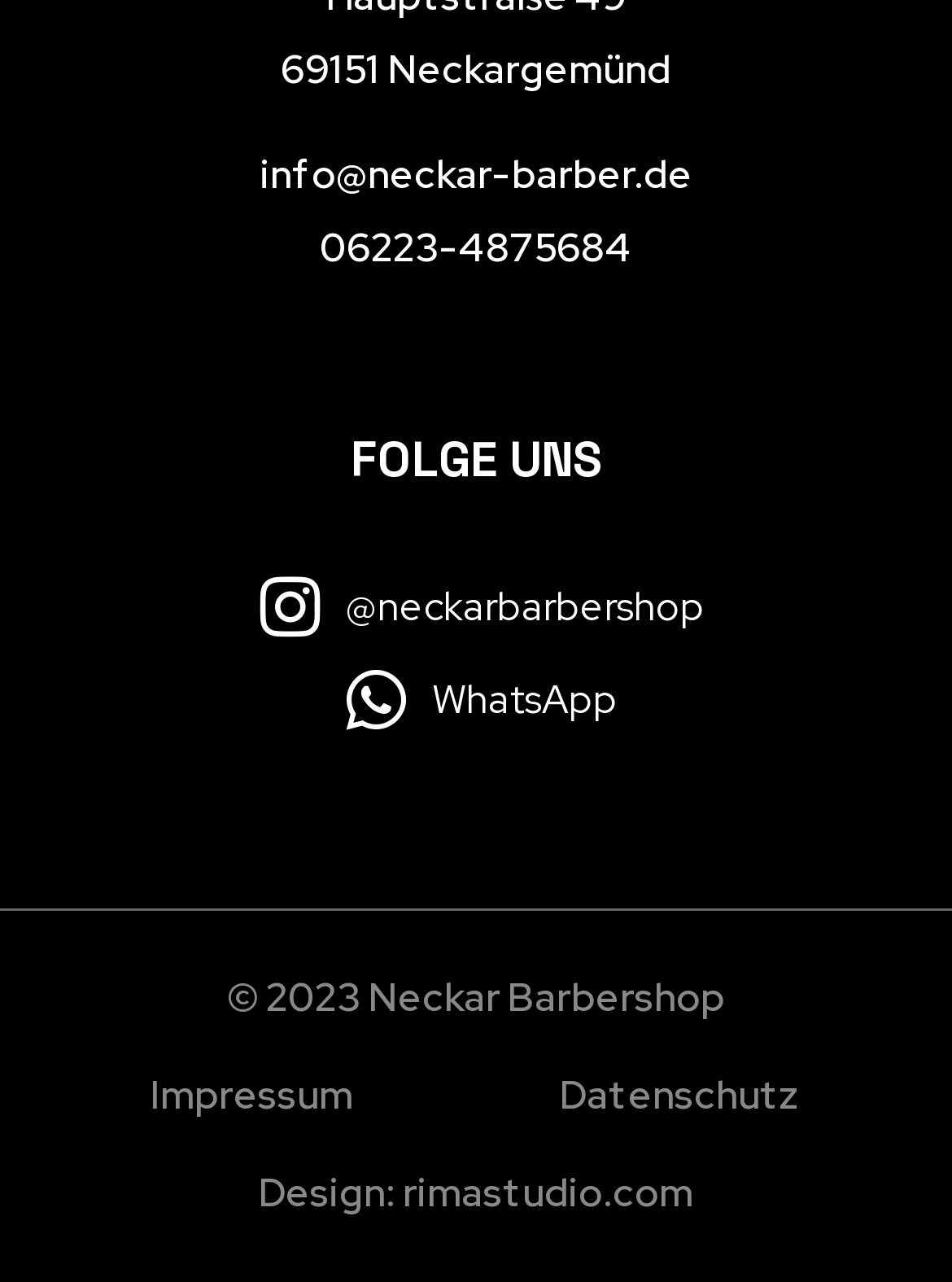Determine the coordinates of the bounding box for the clickable area needed to execute this instruction: "Visit the barbershop's website".

[0.423, 0.911, 0.728, 0.951]